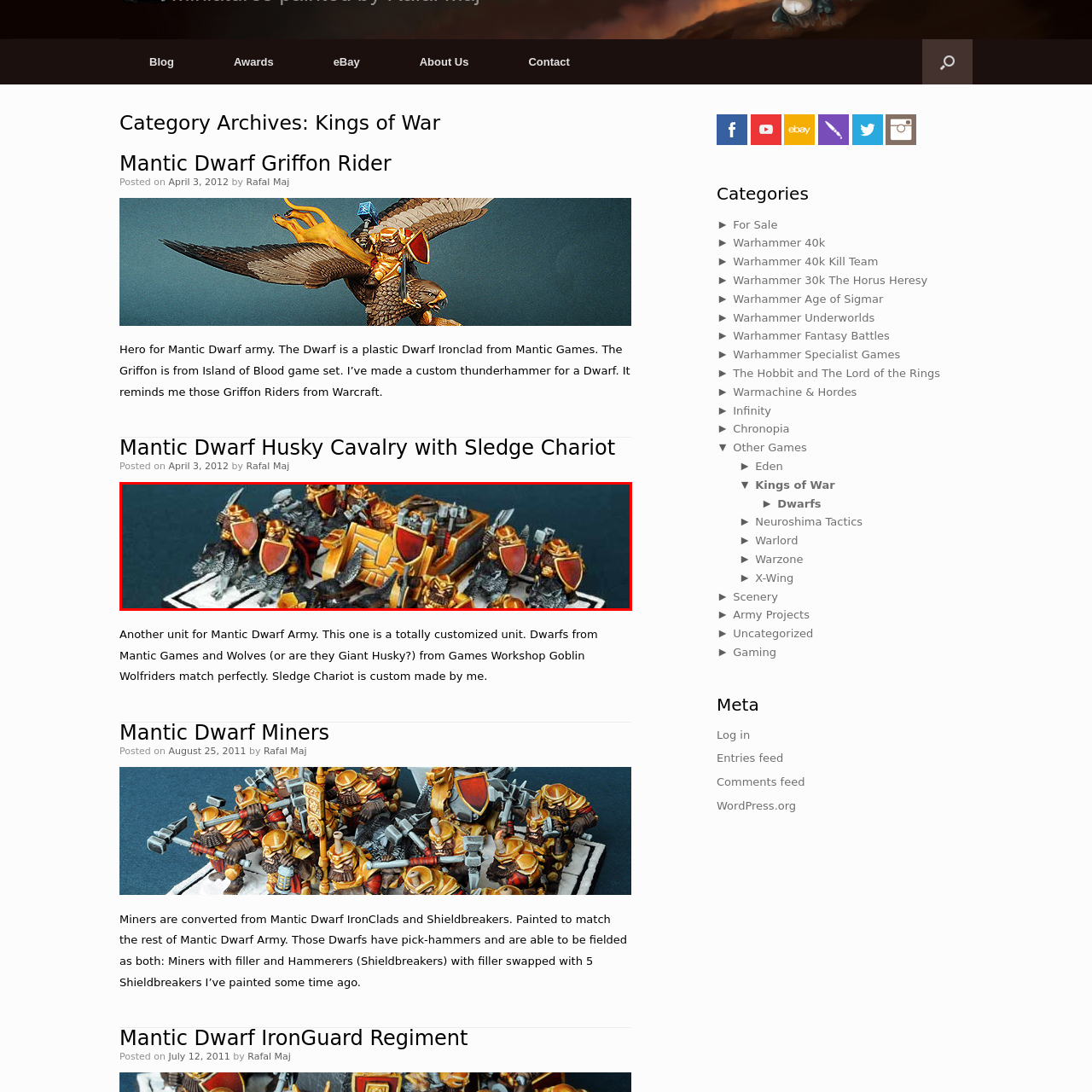Observe the image segment inside the red bounding box and answer concisely with a single word or phrase: What is the Sledge Chariot notable for?

Bold color scheme and detailed accessories